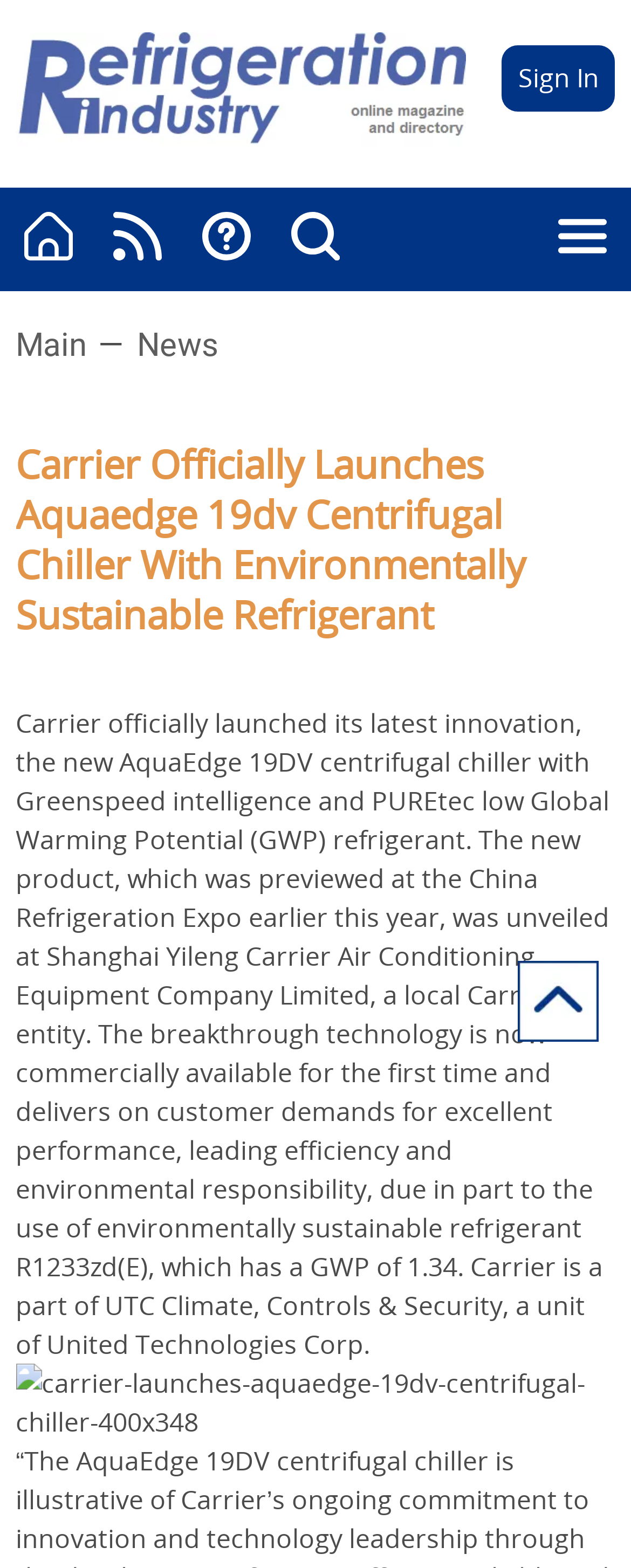Answer the following query concisely with a single word or phrase:
What is the width of the image with the description 'carrier-launches-aquaedge-19dv-centrifugal-chiller-400x348'?

0.975 - 0.025 = 0.95